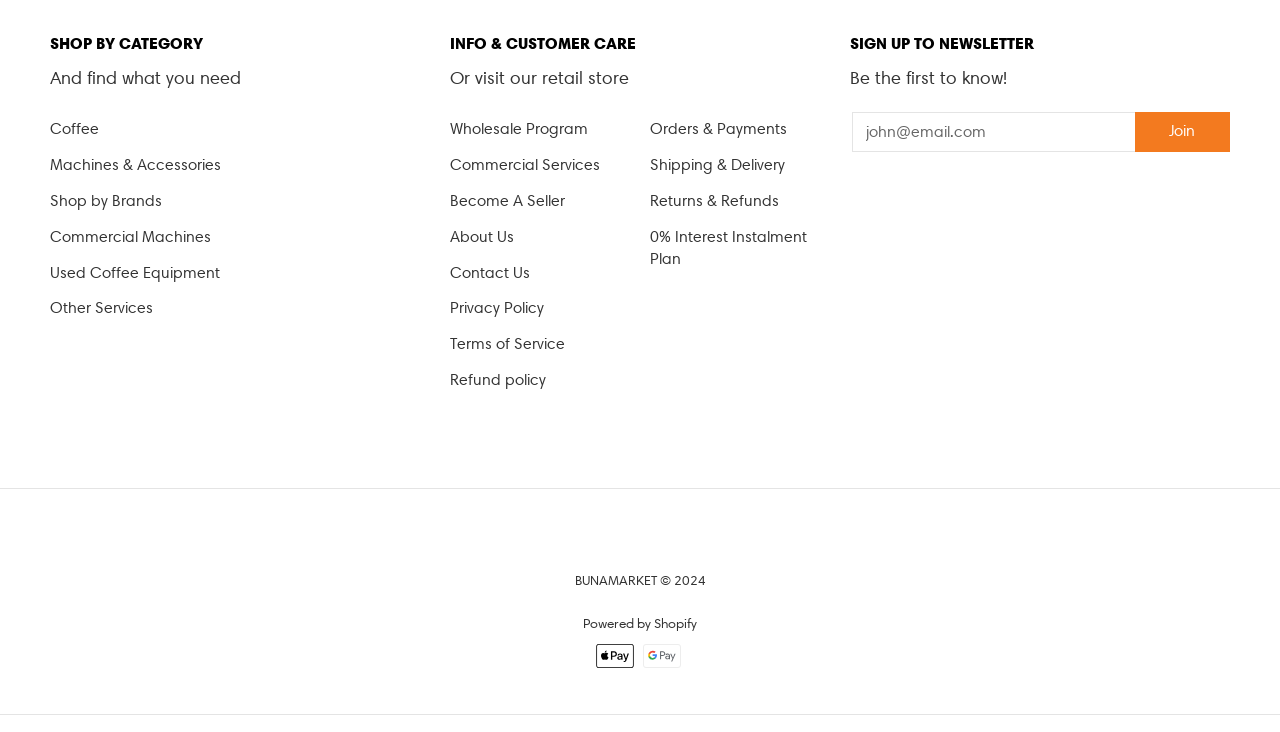Determine the bounding box coordinates of the element's region needed to click to follow the instruction: "Click on Wholesale Program". Provide these coordinates as four float numbers between 0 and 1, formatted as [left, top, right, bottom].

[0.352, 0.152, 0.492, 0.201]